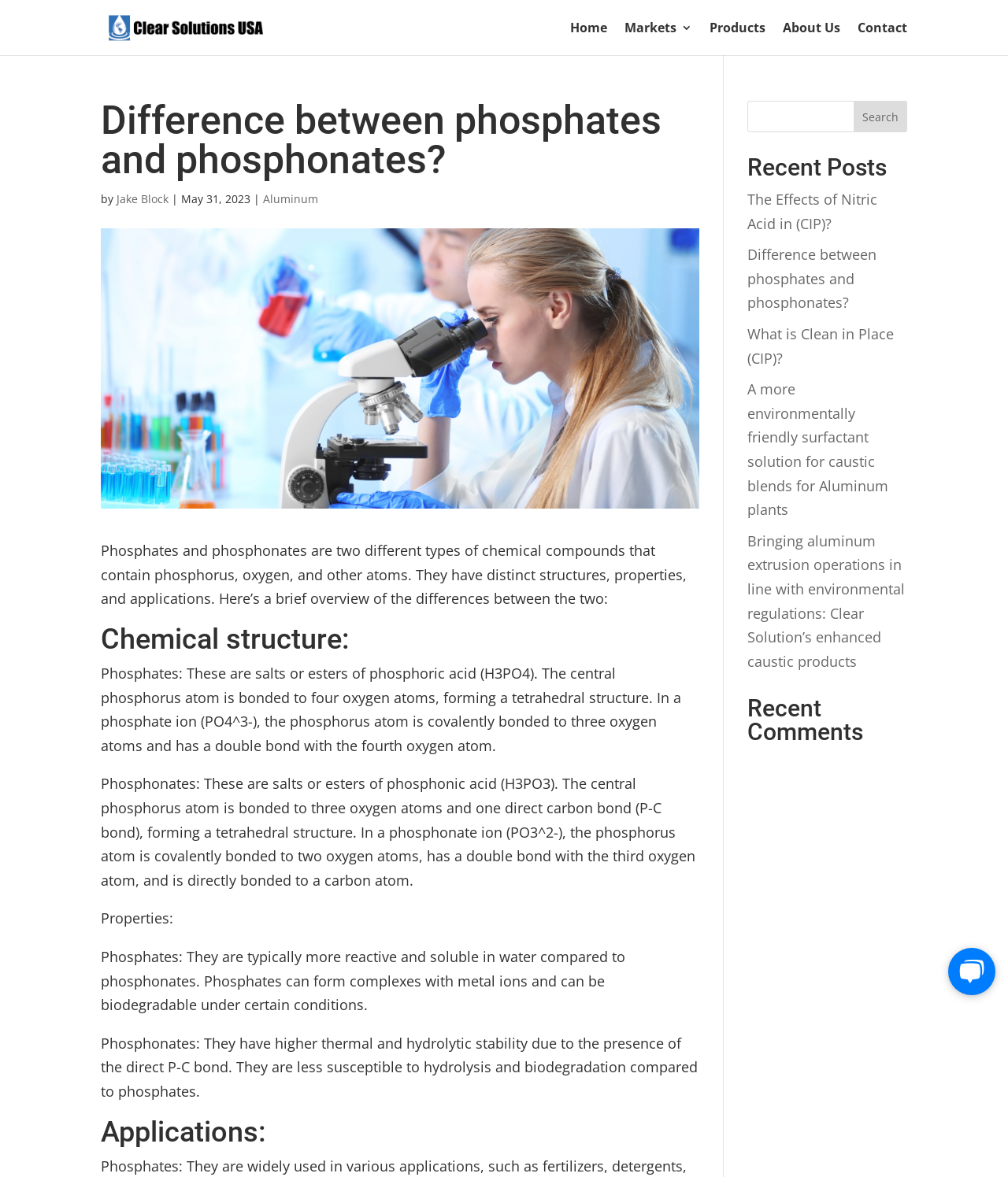Indicate the bounding box coordinates of the element that must be clicked to execute the instruction: "Search for a keyword". The coordinates should be given as four float numbers between 0 and 1, i.e., [left, top, right, bottom].

[0.741, 0.086, 0.9, 0.112]